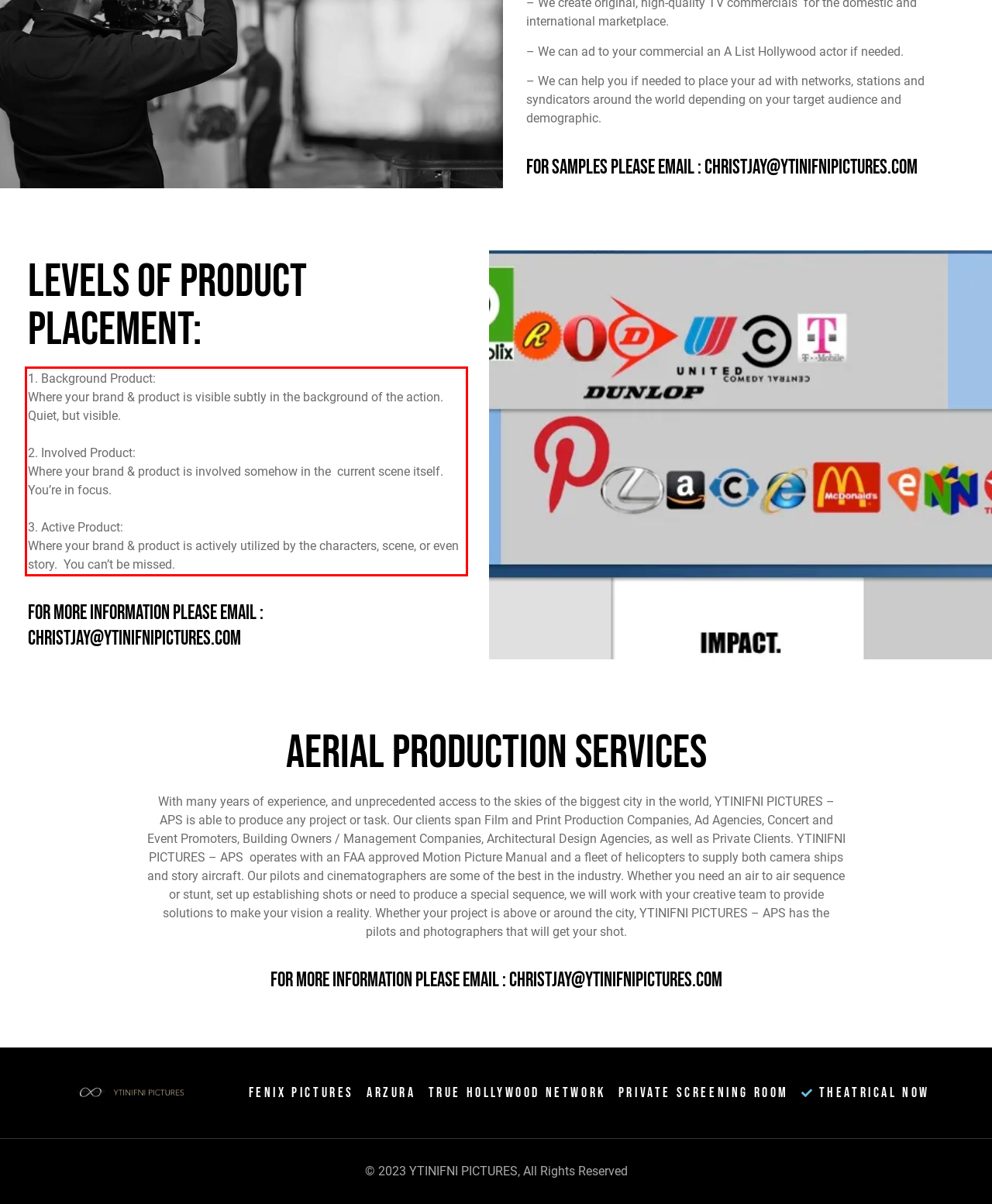Look at the webpage screenshot and recognize the text inside the red bounding box.

1. Background Product: Where your brand & product is visible subtly in the background of the action. Quiet, but visible. 2. Involved Product: Where your brand & product is involved somehow in the current scene itself. You’re in focus. 3. Active Product: Where your brand & product is actively utilized by the characters, scene, or even story. You can’t be missed.